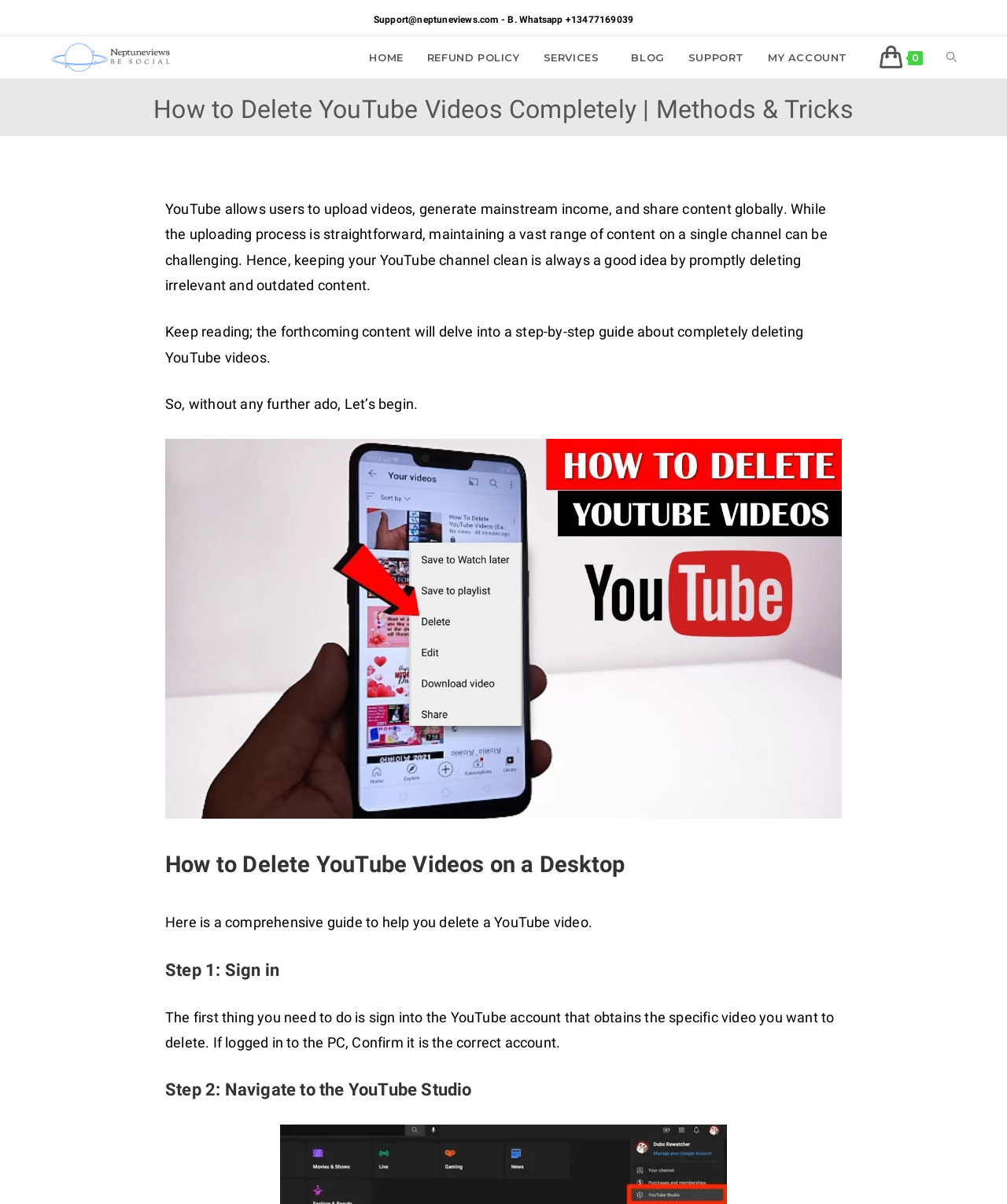Determine the main heading of the webpage and generate its text.

How to Delete YouTube Videos Completely | Methods & Tricks